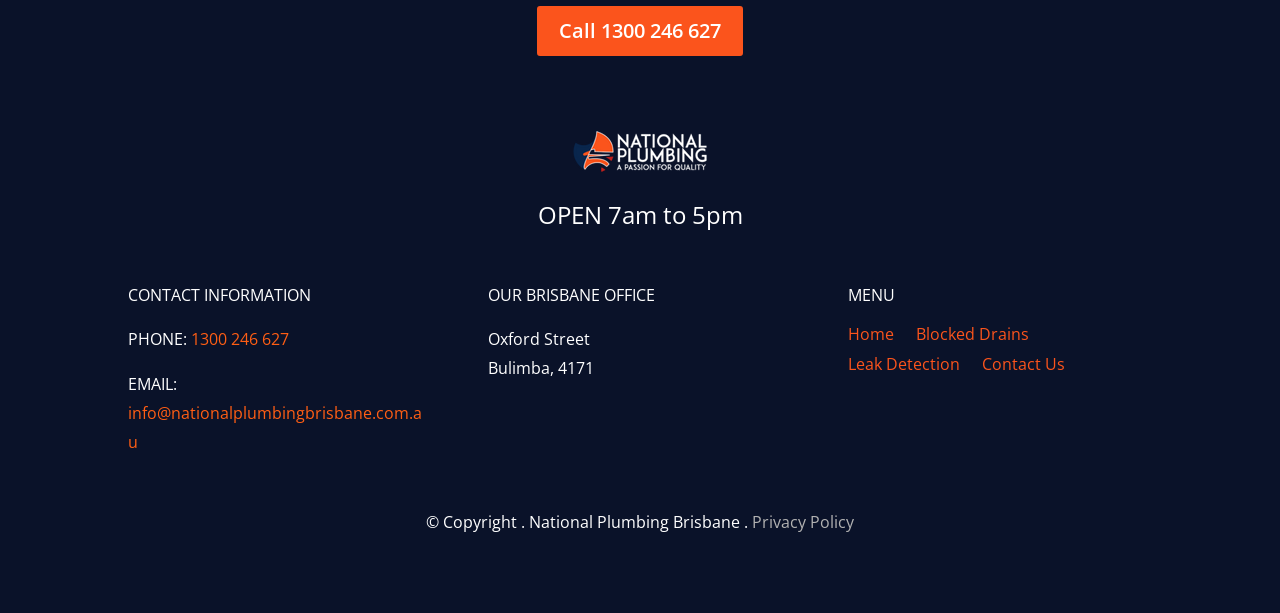Please specify the bounding box coordinates for the clickable region that will help you carry out the instruction: "View the leak detection page".

[0.663, 0.583, 0.75, 0.619]